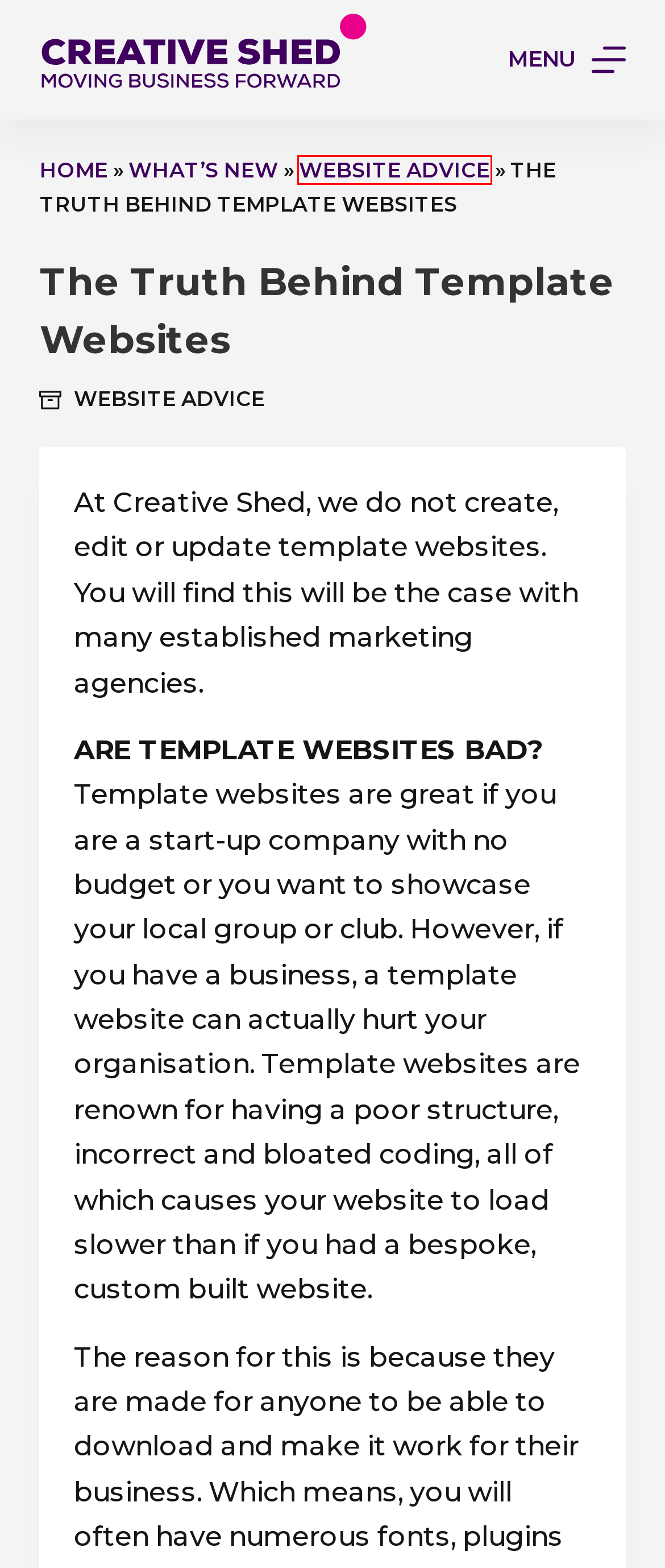Look at the screenshot of a webpage, where a red bounding box highlights an element. Select the best description that matches the new webpage after clicking the highlighted element. Here are the candidates:
A. Web Design and Marketing Agency in Leeds - Creative Shed Agency
B. Privacy Policy - Creative Shed Agency
C. What's New - Creative Shed Agency
D. Top 5 Website Sins – Halloween Edition - Creative Shed Agency
E. Empowering women - Creative Shed Agency
F. Website Advice - Creative Shed Agency
G. 5 Reasons You Need Live Chat on Your Website - Creative Shed Agency
H. Reducing our carbon footprint with Three Hagges Woodmeadow. - Creative Shed Agency

F